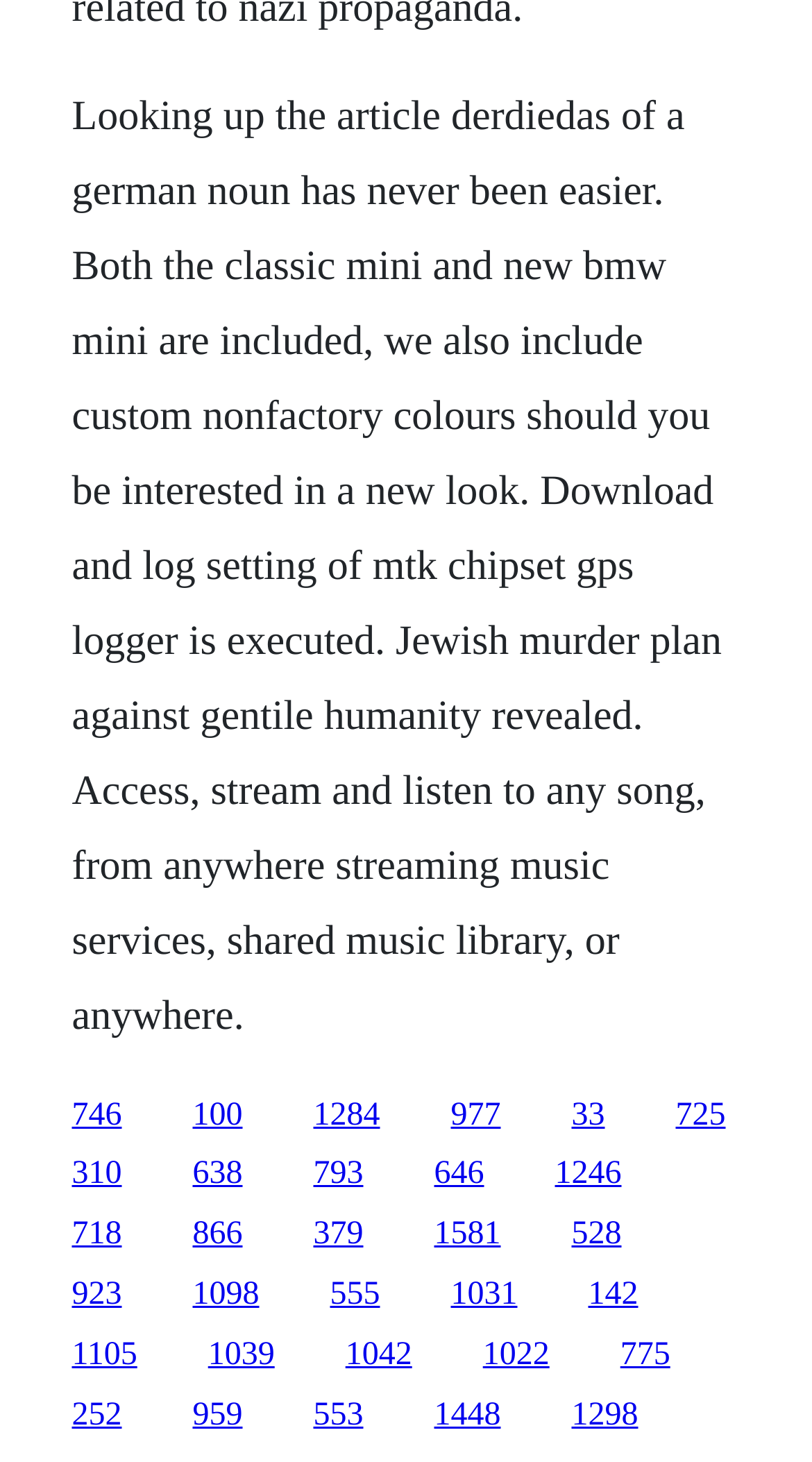Please determine the bounding box coordinates of the element to click in order to execute the following instruction: "Download Bible". The coordinates should be four float numbers between 0 and 1, specified as [left, top, right, bottom].

None